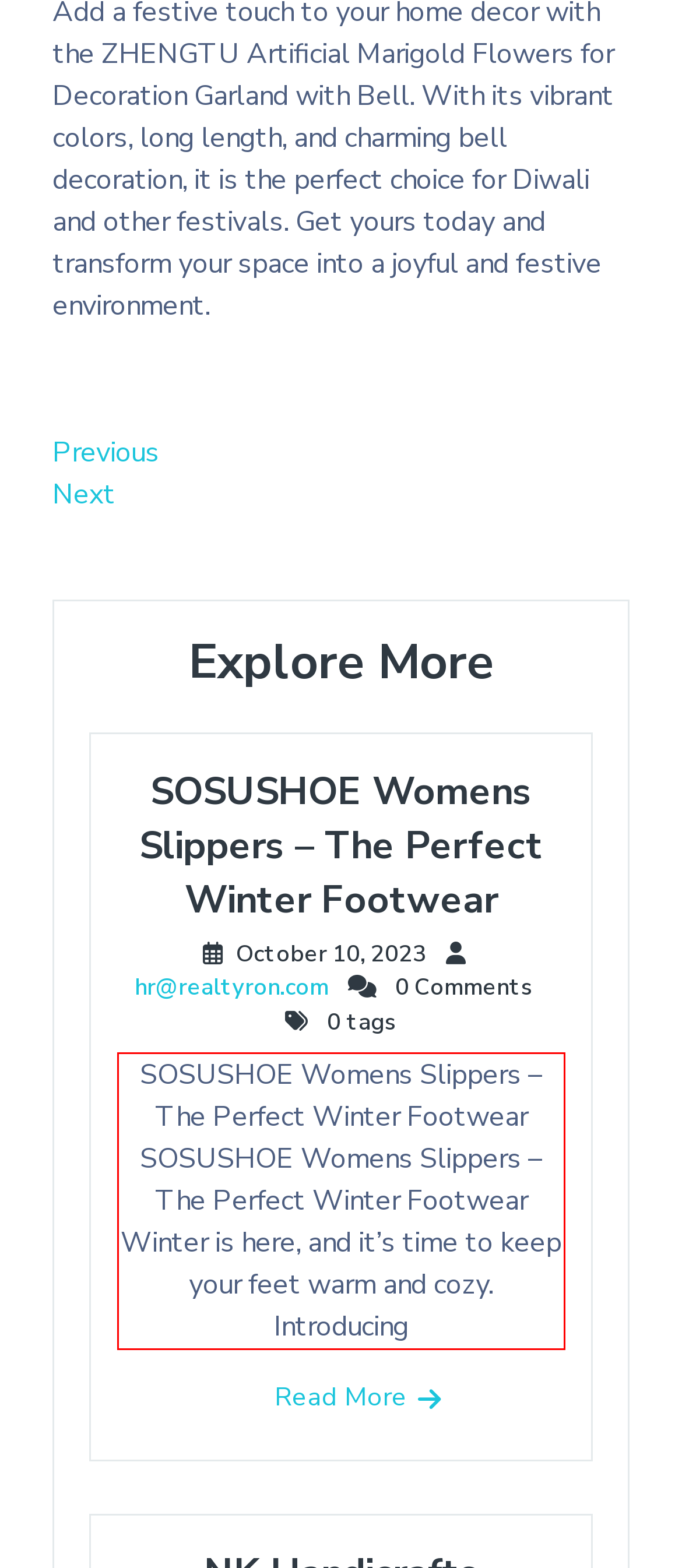From the provided screenshot, extract the text content that is enclosed within the red bounding box.

SOSUSHOE Womens Slippers – The Perfect Winter Footwear SOSUSHOE Womens Slippers – The Perfect Winter Footwear Winter is here, and it’s time to keep your feet warm and cozy. Introducing